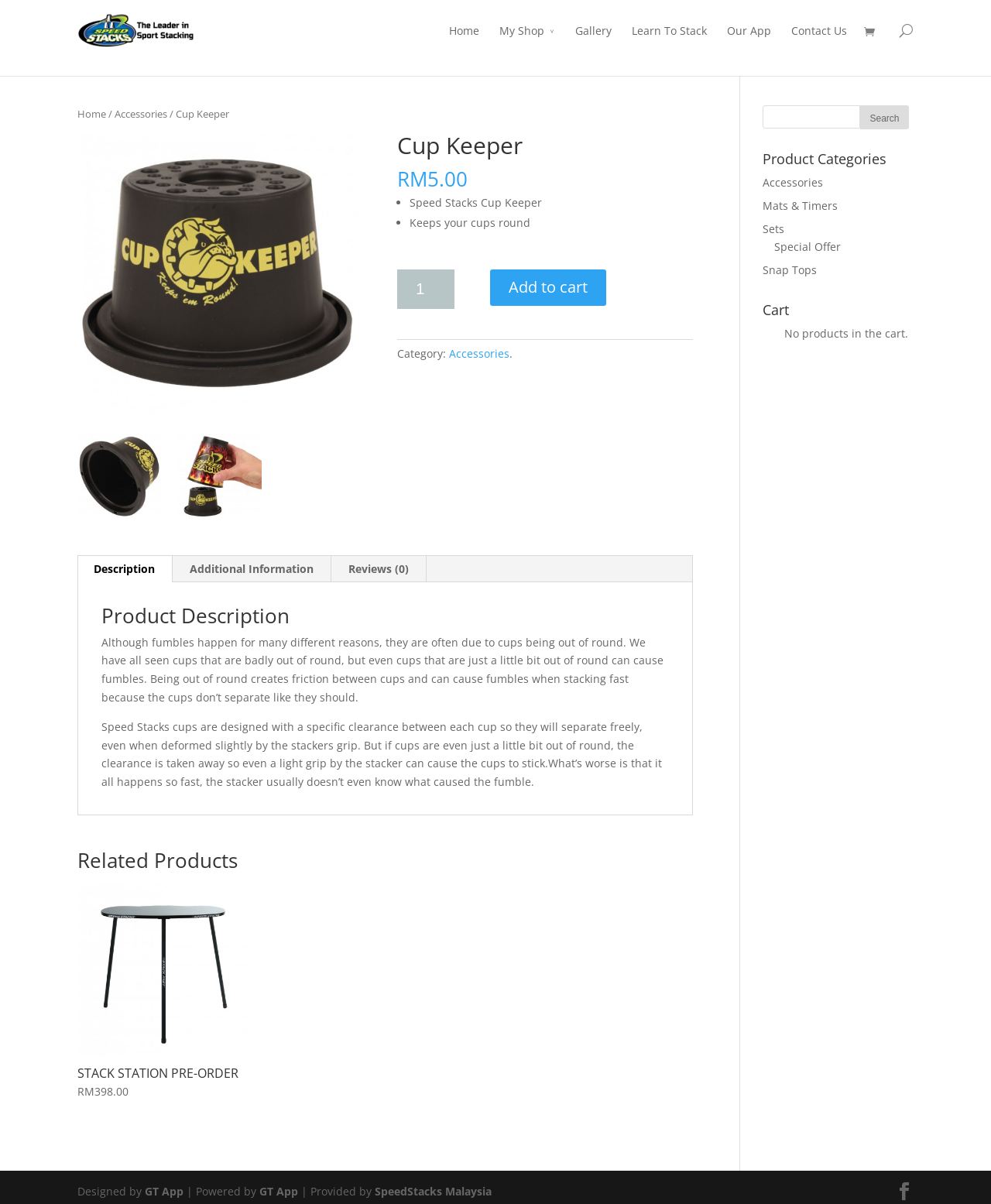Locate the bounding box coordinates of the item that should be clicked to fulfill the instruction: "Click the 'Related Products' link".

[0.078, 0.706, 0.699, 0.733]